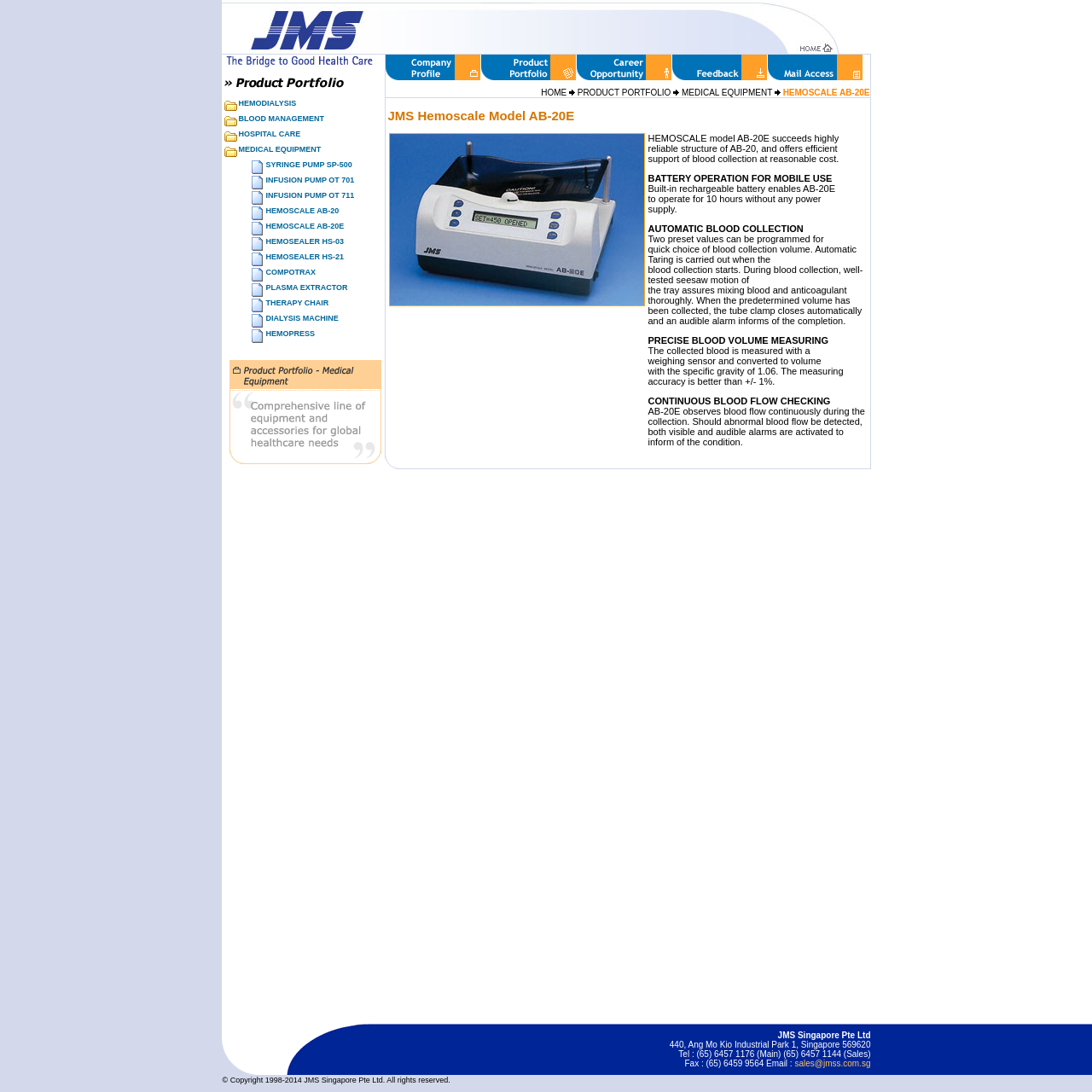Describe every aspect of the webpage in a detailed manner.

The webpage is about JMS Singapore Pte Ltd, a company that provides medical equipment and hospital care services. At the top of the page, there is a layout table that spans the entire width of the page. Below this, there is a layout table row that occupies about 93% of the page's height. 

On the left side of the page, there is a narrow layout table cell that contains a small image. To the right of this image, there is a layout table cell that contains a long text describing the company's products and services, including hemodialysis, blood management, hospital care, medical equipment, syringe pumps, infusion pumps, and hemoscale devices.

Below this text, there are several layout tables that contain images and links to specific products and services. These tables are arranged in a grid-like structure, with each table cell containing an image and a link to a product or service. The products and services listed include syringe pump SP-500, infusion pump OT 701, infusion pump OT 711, hemoscale AB-20, hemoscale AB-20E, and others.

The images and links are arranged in a compact and organized manner, making it easy to navigate and find specific products and services. Overall, the webpage provides a comprehensive overview of JMS Singapore Pte Ltd's products and services, with a focus on medical equipment and hospital care.